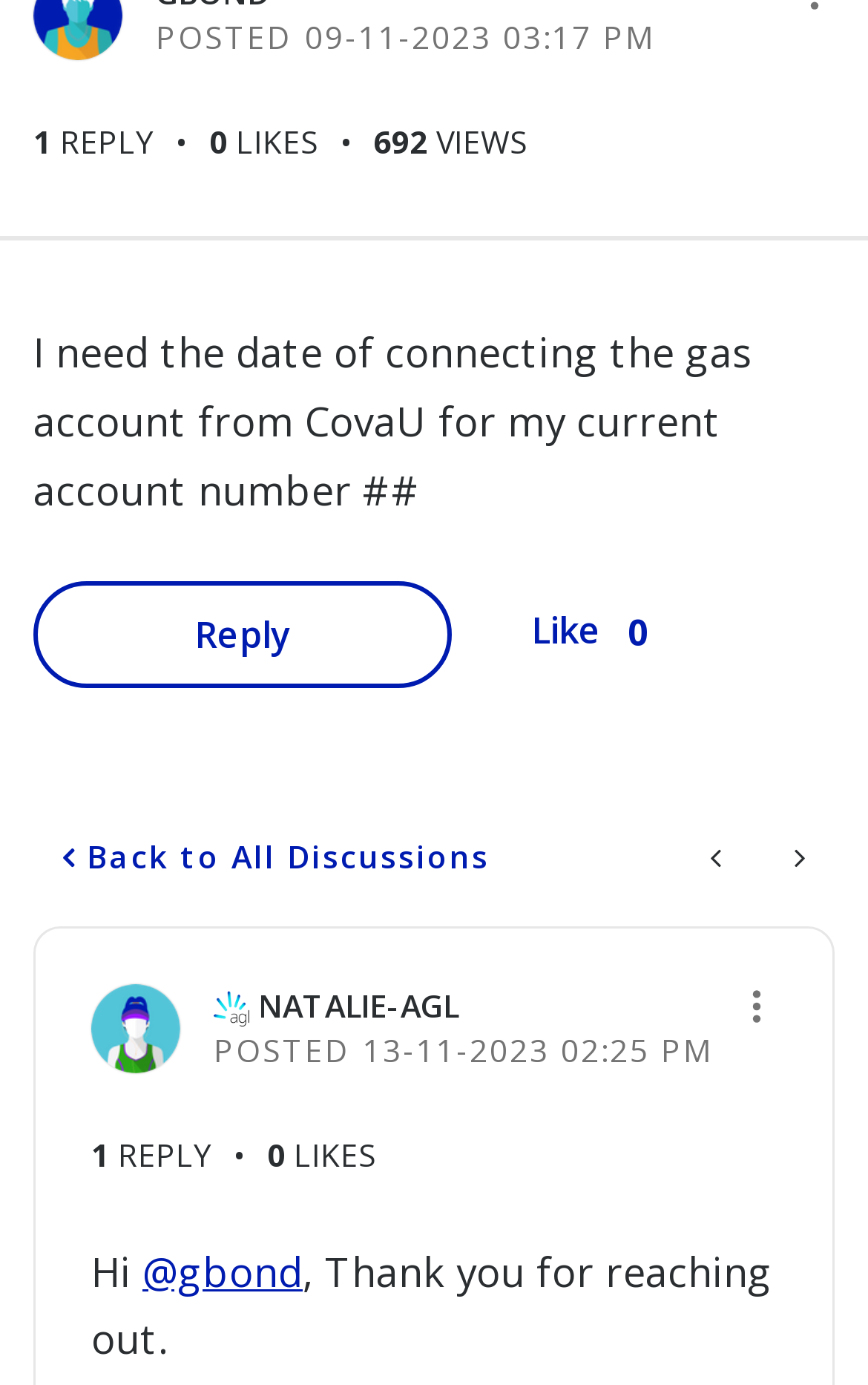Determine the bounding box coordinates of the region to click in order to accomplish the following instruction: "Go back to all discussions". Provide the coordinates as four float numbers between 0 and 1, specifically [left, top, right, bottom].

[0.038, 0.588, 0.597, 0.649]